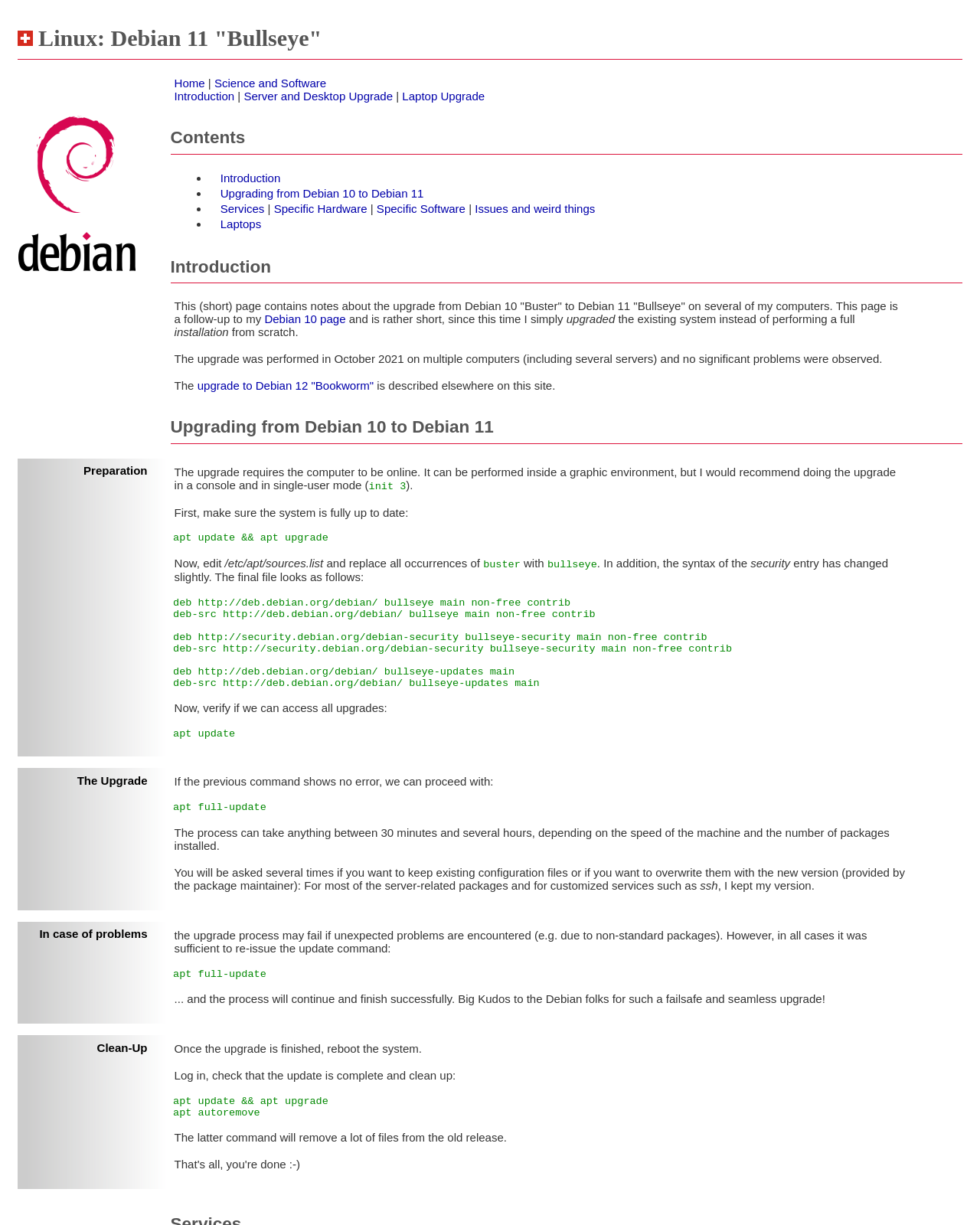Locate the bounding box coordinates of the element you need to click to accomplish the task described by this instruction: "Click on the 'Laptop Upgrade' link".

[0.41, 0.073, 0.495, 0.084]